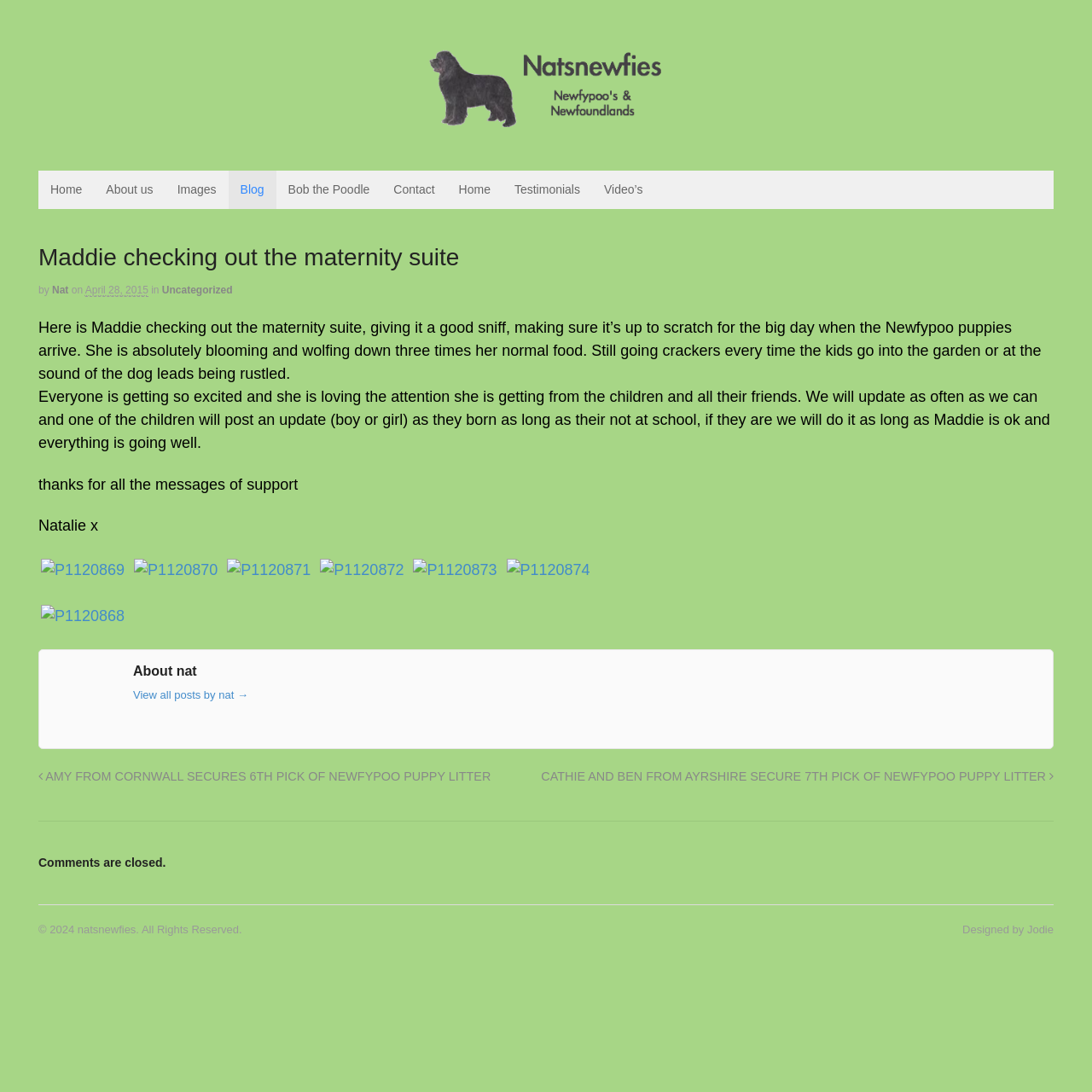Examine the screenshot and answer the question in as much detail as possible: What is the name of the dog in the article?

The article mentions 'Here is Maddie checking out the maternity suite...' which indicates that the dog's name is Maddie.